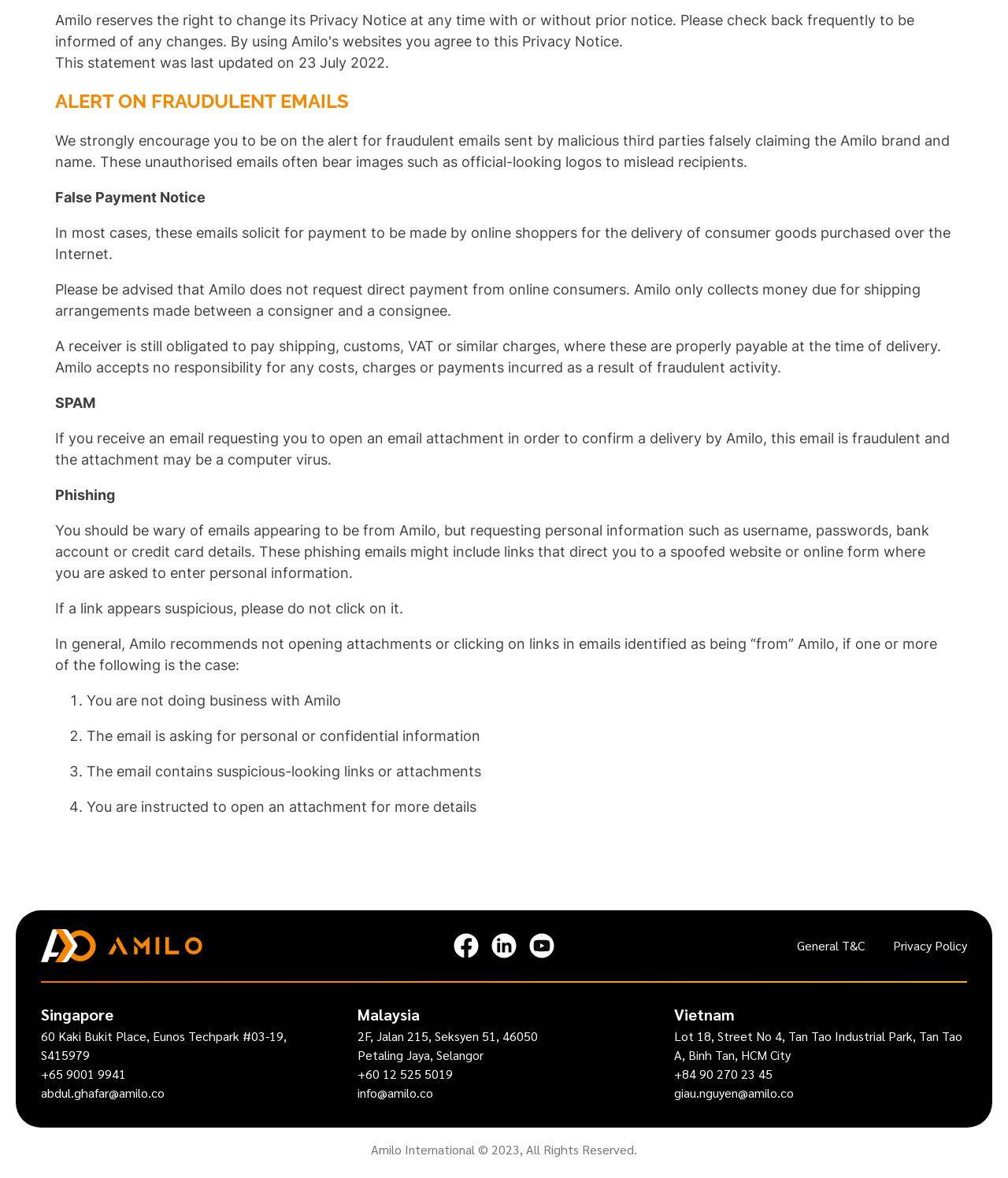Using the description: "abdul.ghafar@amilo.co", identify the bounding box of the corresponding UI element in the screenshot.

[0.041, 0.92, 0.163, 0.934]